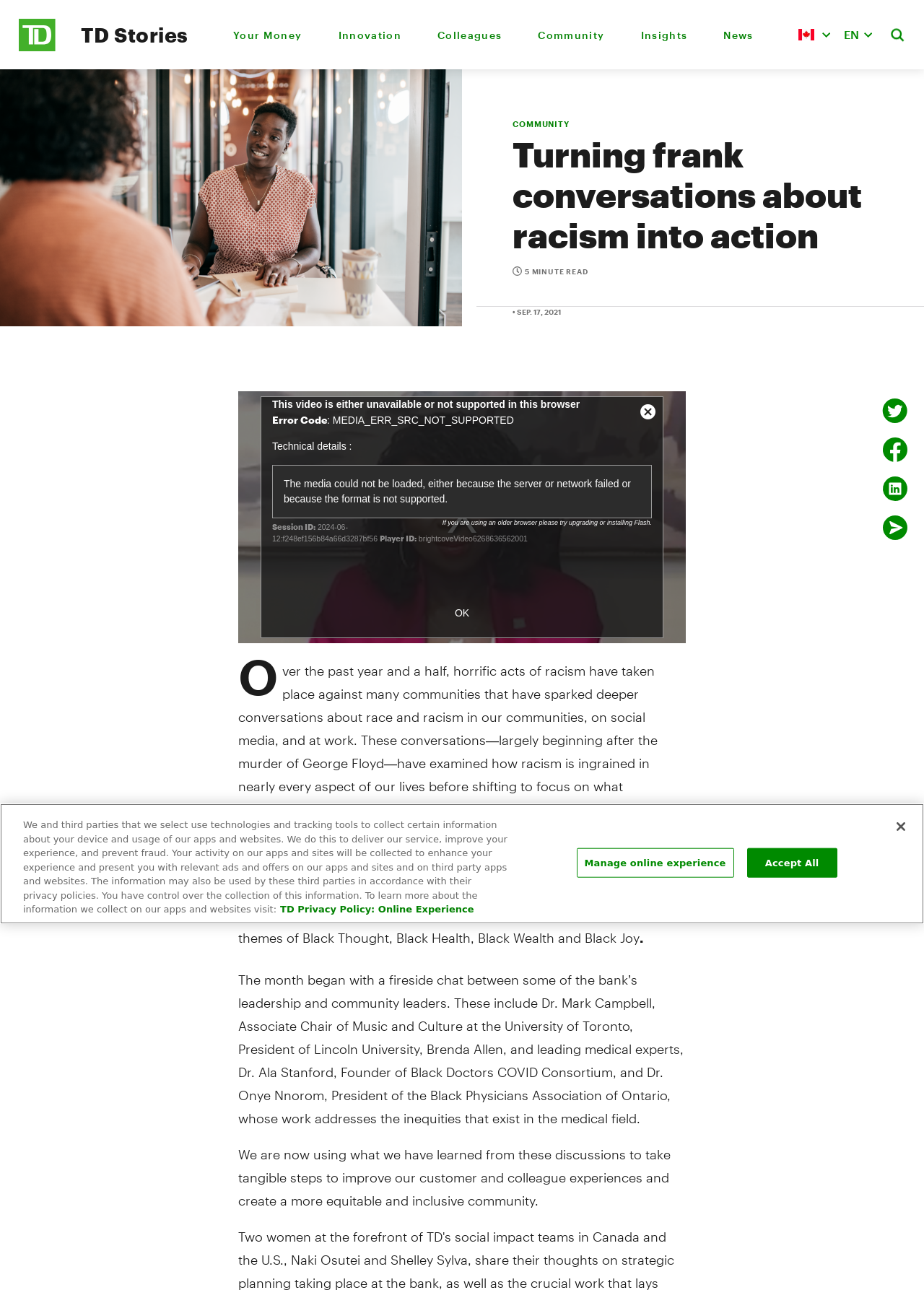What is the theme of the image at the top of the webpage?
Please give a detailed and elaborate explanation in response to the question.

The image at the top of the webpage, which is described as 'Naki Shelley Header 01', appears to be a photograph of people from diverse backgrounds gathered together, suggesting a theme of community and inclusivity, which is consistent with the topic of the article.